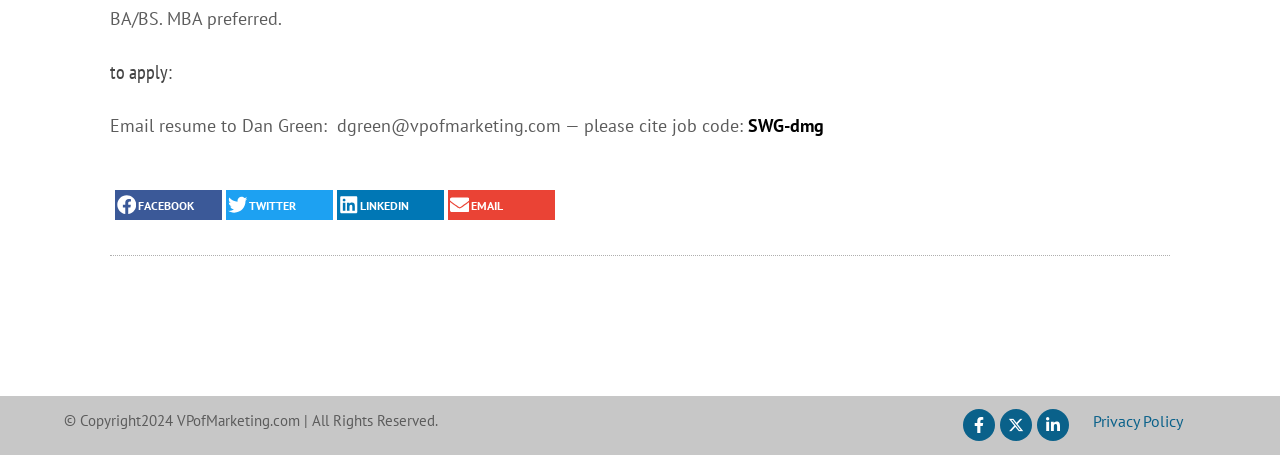Specify the bounding box coordinates of the area to click in order to execute this command: 'Share on email'. The coordinates should consist of four float numbers ranging from 0 to 1, and should be formatted as [left, top, right, bottom].

[0.35, 0.418, 0.434, 0.484]